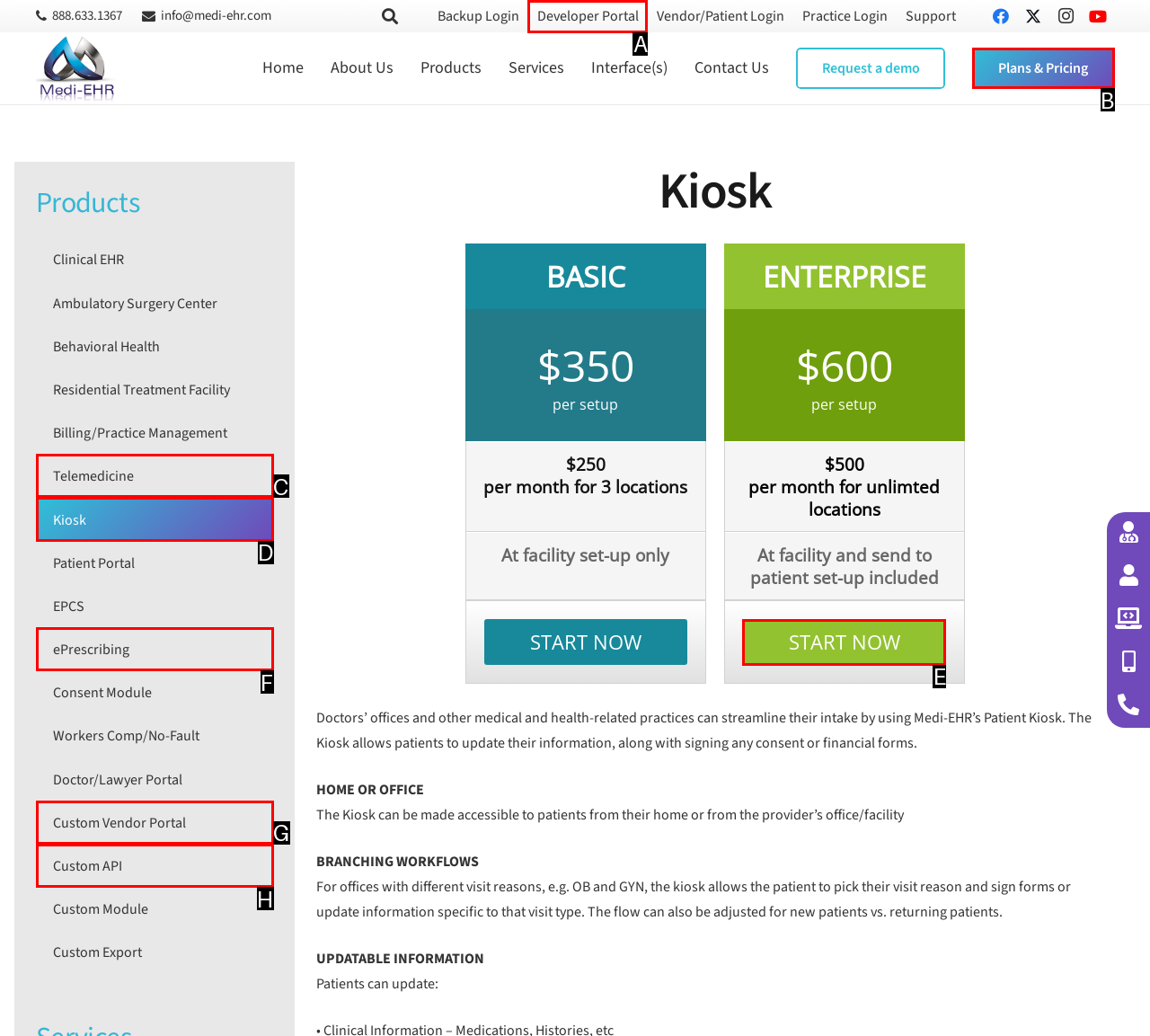Based on the provided element description: Please sign up NOW, identify the best matching HTML element. Respond with the corresponding letter from the options shown.

None